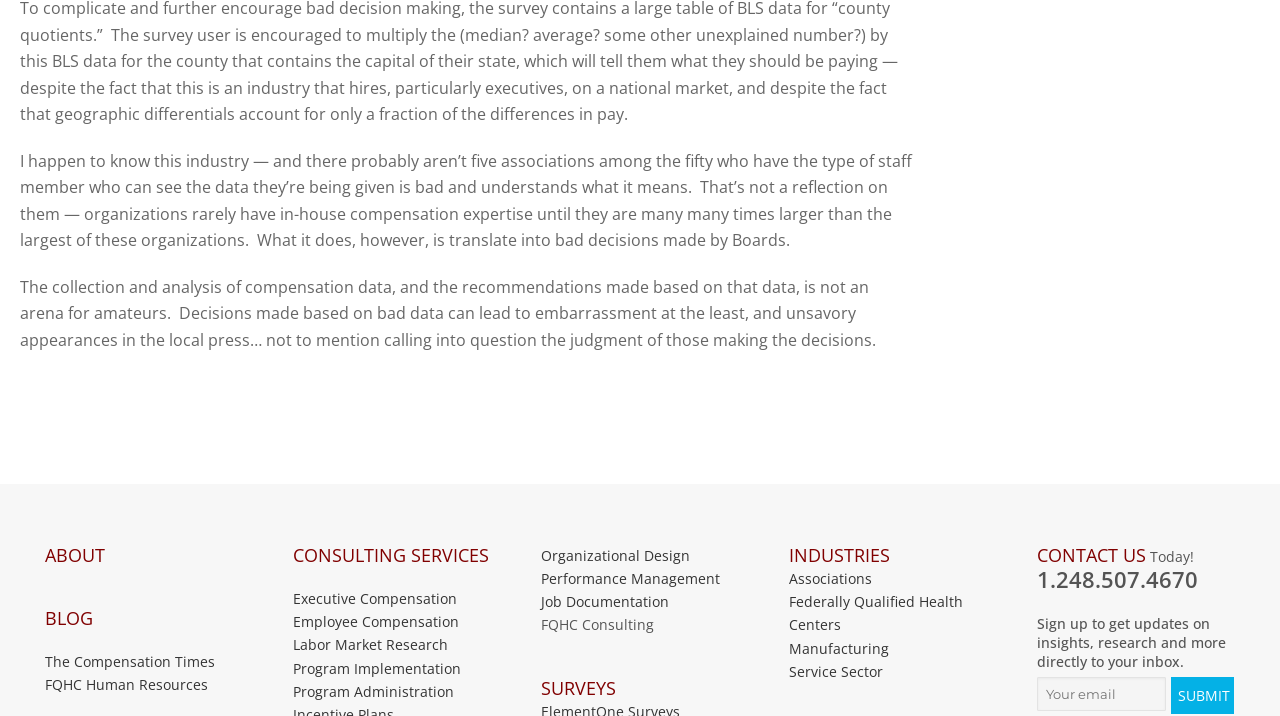Locate the coordinates of the bounding box for the clickable region that fulfills this instruction: "Click the CONTACT US link".

[0.81, 0.759, 0.895, 0.792]